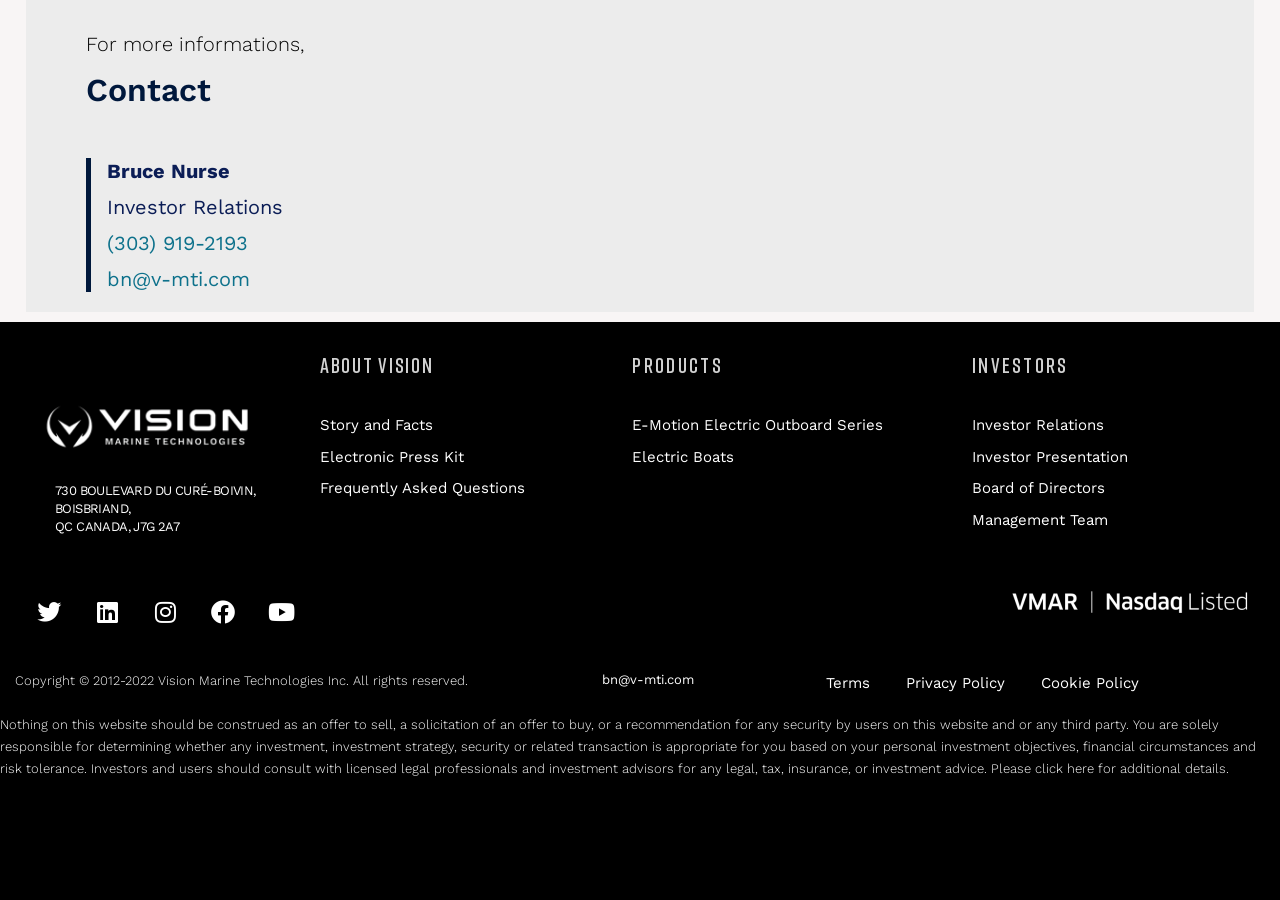Given the element description: "Instagram", predict the bounding box coordinates of the UI element it refers to, using four float numbers between 0 and 1, i.e., [left, top, right, bottom].

[0.11, 0.653, 0.148, 0.707]